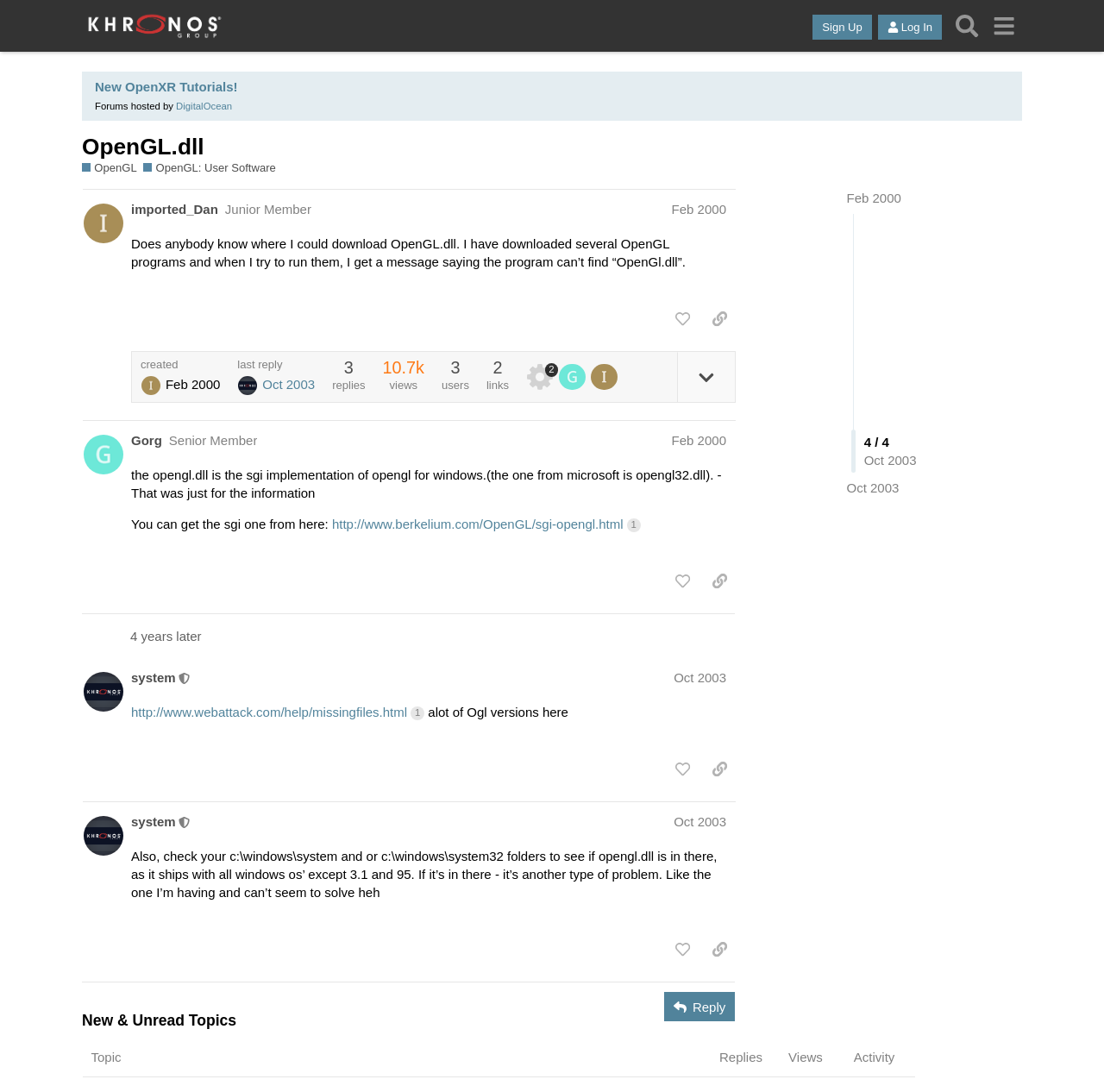Find the bounding box coordinates for the element that must be clicked to complete the instruction: "Click on the 'HOME' link". The coordinates should be four float numbers between 0 and 1, indicated as [left, top, right, bottom].

None